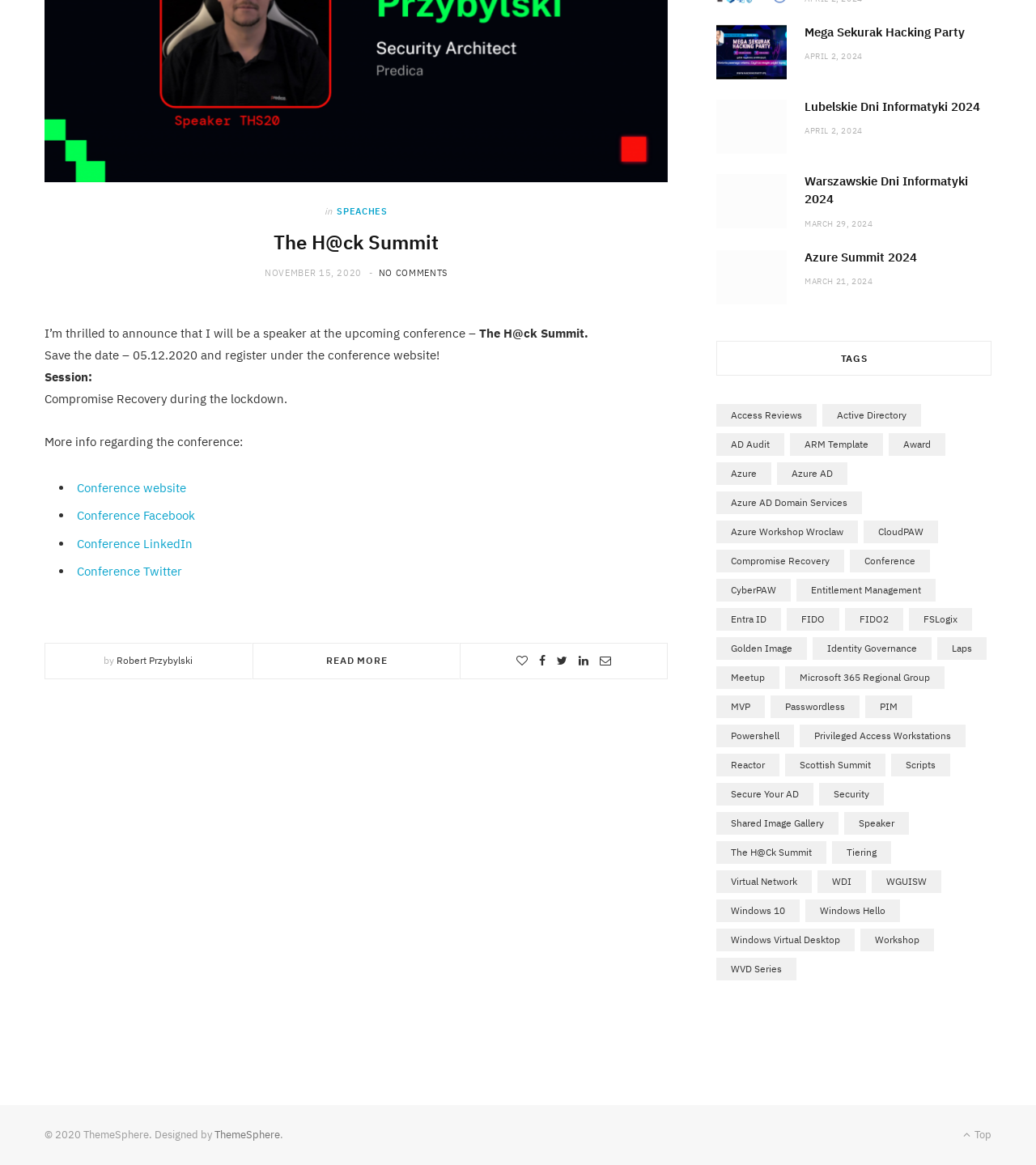What is the name of the conference where the speaker will be speaking?
Please provide a comprehensive answer based on the details in the screenshot.

The name of the conference can be found in the text 'I’m thrilled to announce that I will be a speaker at the upcoming conference – The H@ck Summit.' on the webpage, which indicates that the speaker will be speaking at The H@ck Summit.